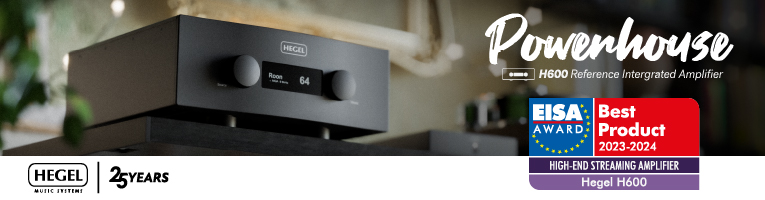What is the name of the award displayed on the badge?
Please respond to the question with a detailed and thorough explanation.

The badge on the amplifier features the 'EISA Award: Best Product 2023-2024' in the category of 'High-End Streaming Amplifier', highlighting the amplifier's excellence in audio technology.